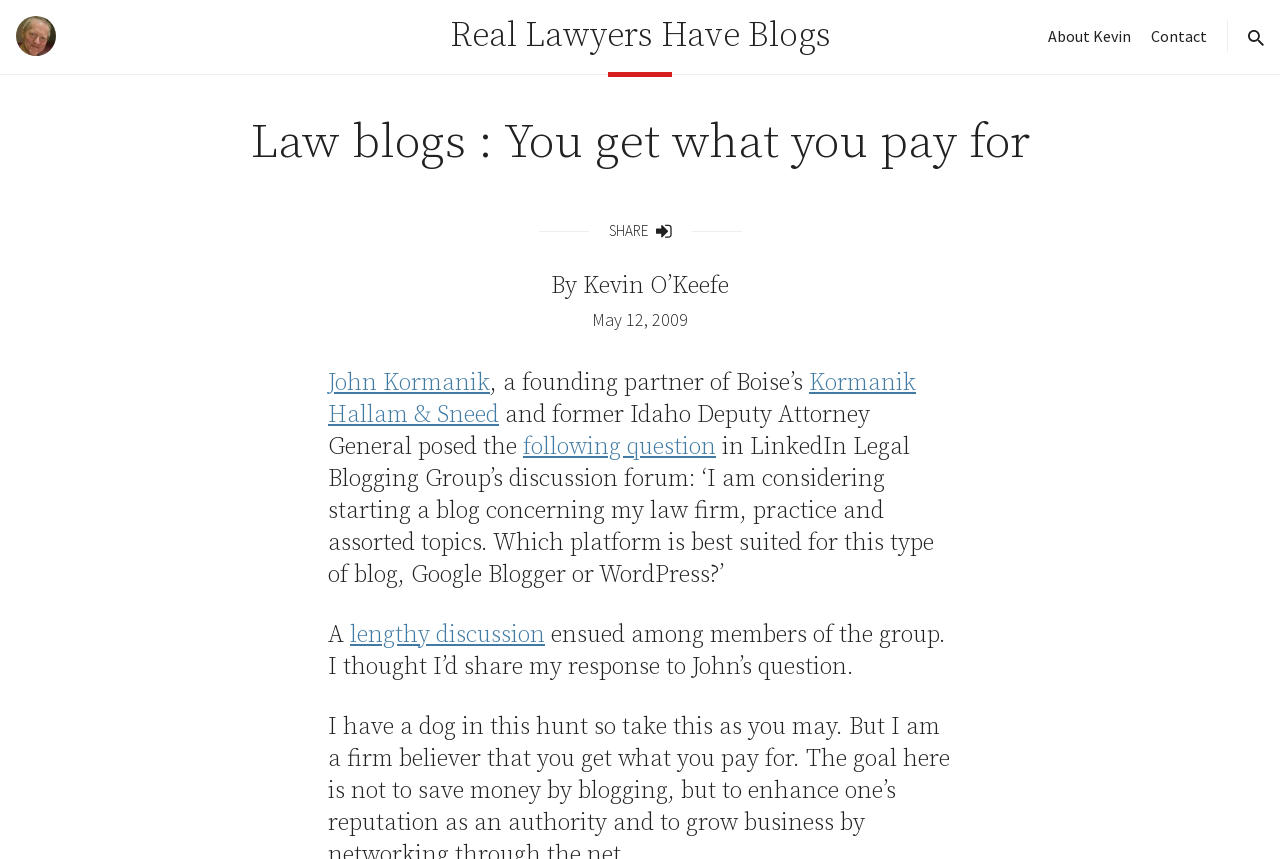Please specify the bounding box coordinates of the area that should be clicked to accomplish the following instruction: "Click on the 'Real Lawyers Have Blogs' link". The coordinates should consist of four float numbers between 0 and 1, i.e., [left, top, right, bottom].

[0.351, 0.017, 0.649, 0.066]